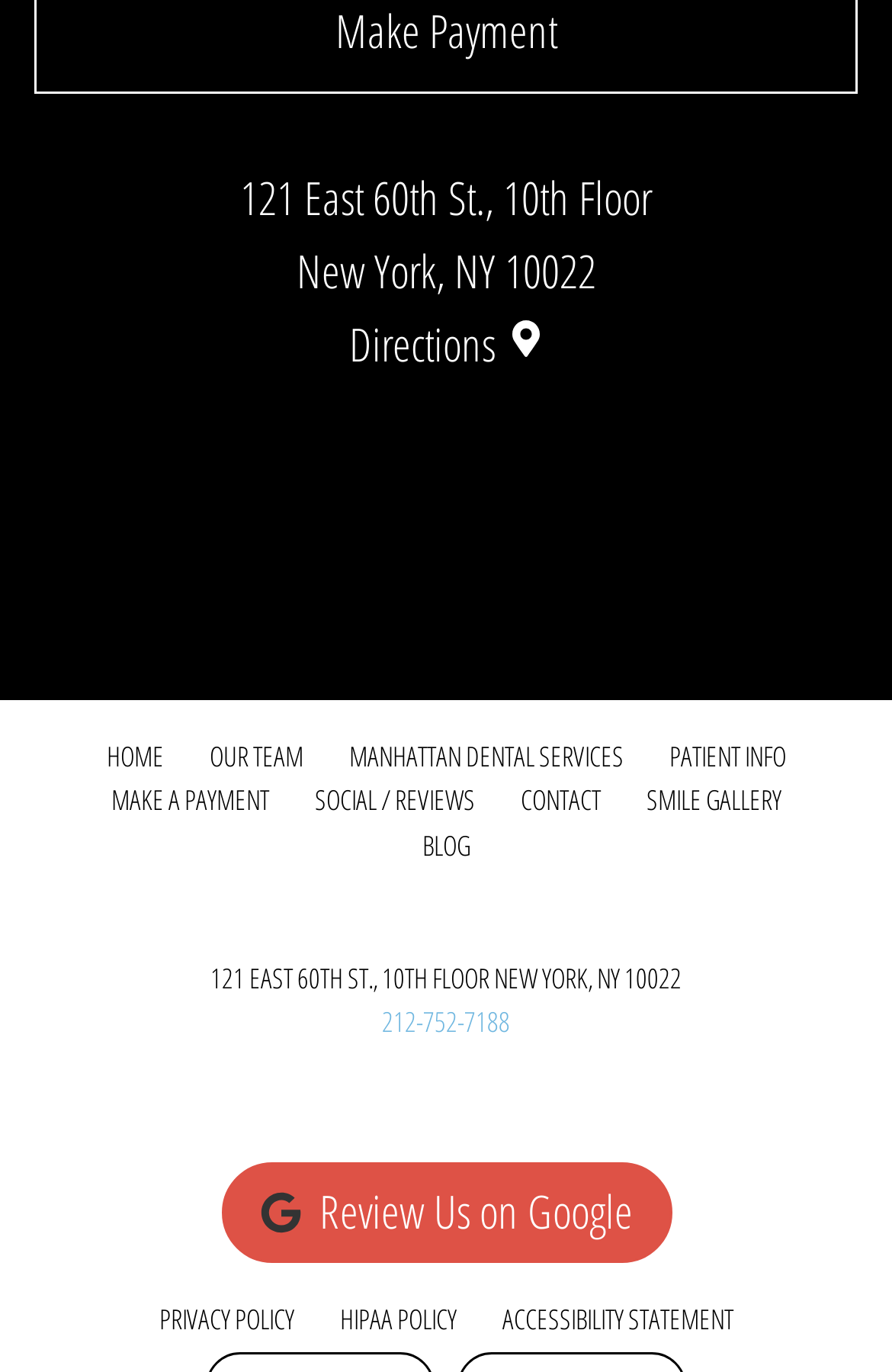How many links are there in the navigation menu?
Please respond to the question with a detailed and thorough explanation.

I counted the number of link elements in the navigation menu, which are 'HOME', 'OUR TEAM', 'MANHATTAN DENTAL SERVICES', 'PATIENT INFO', 'MAKE A PAYMENT', 'SOCIAL / REVIEWS', 'CONTACT', 'SMILE GALLERY', and 'BLOG'. There are 9 links in total.